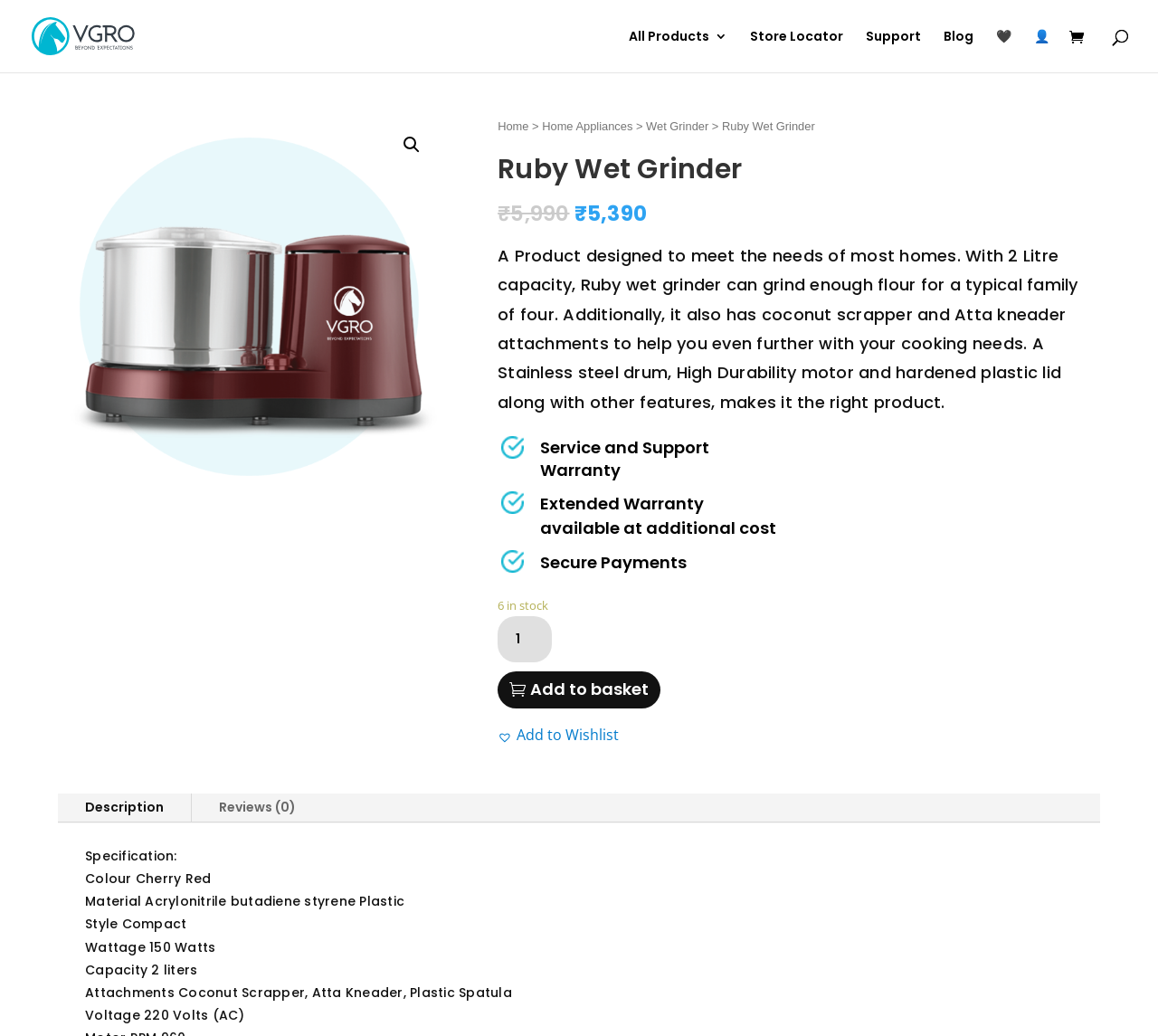What is the material of the Ruby Wet Grinder?
Give a detailed response to the question by analyzing the screenshot.

The material of the Ruby Wet Grinder can be found in the specification section, where it is listed as 'Material: Acrylonitrile butadiene styrene Plastic'.